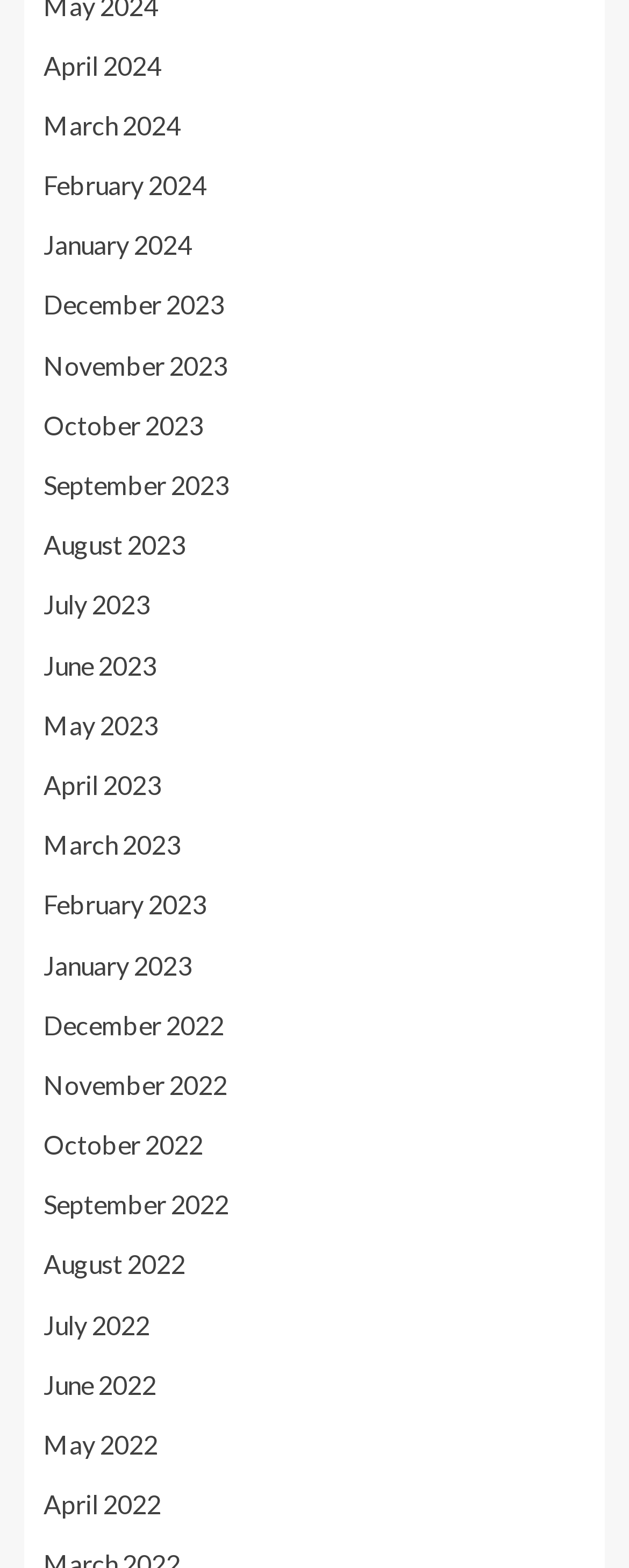How many months are listed in 2024?
Utilize the information in the image to give a detailed answer to the question.

I counted the number of links with '2024' in their text and found that there are 4 months listed in 2024: April, March, February, and January.